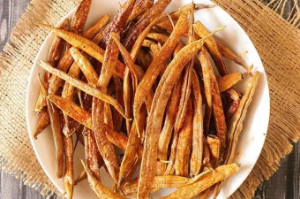Thoroughly describe the content and context of the image.

This image showcases a beautifully arranged plate of sun-dried guvar kachri, also known as kothavarangai vathal. The dish features long, slender pieces of dried guvar (cluster beans) that have been expertly prepared, giving them a golden-brown color and a crispy texture. The circular plate rests on a rustic burlap mat, enhancing the natural and wholesome appeal of the dish. Known for its flavorful and crunchy characteristics, this delicacy is often enjoyed as a tasty snack or side dish, particularly in Indian cuisine. The vibrant presentation invites the viewer to explore the rich culinary heritage associated with sun-dried vegetables.